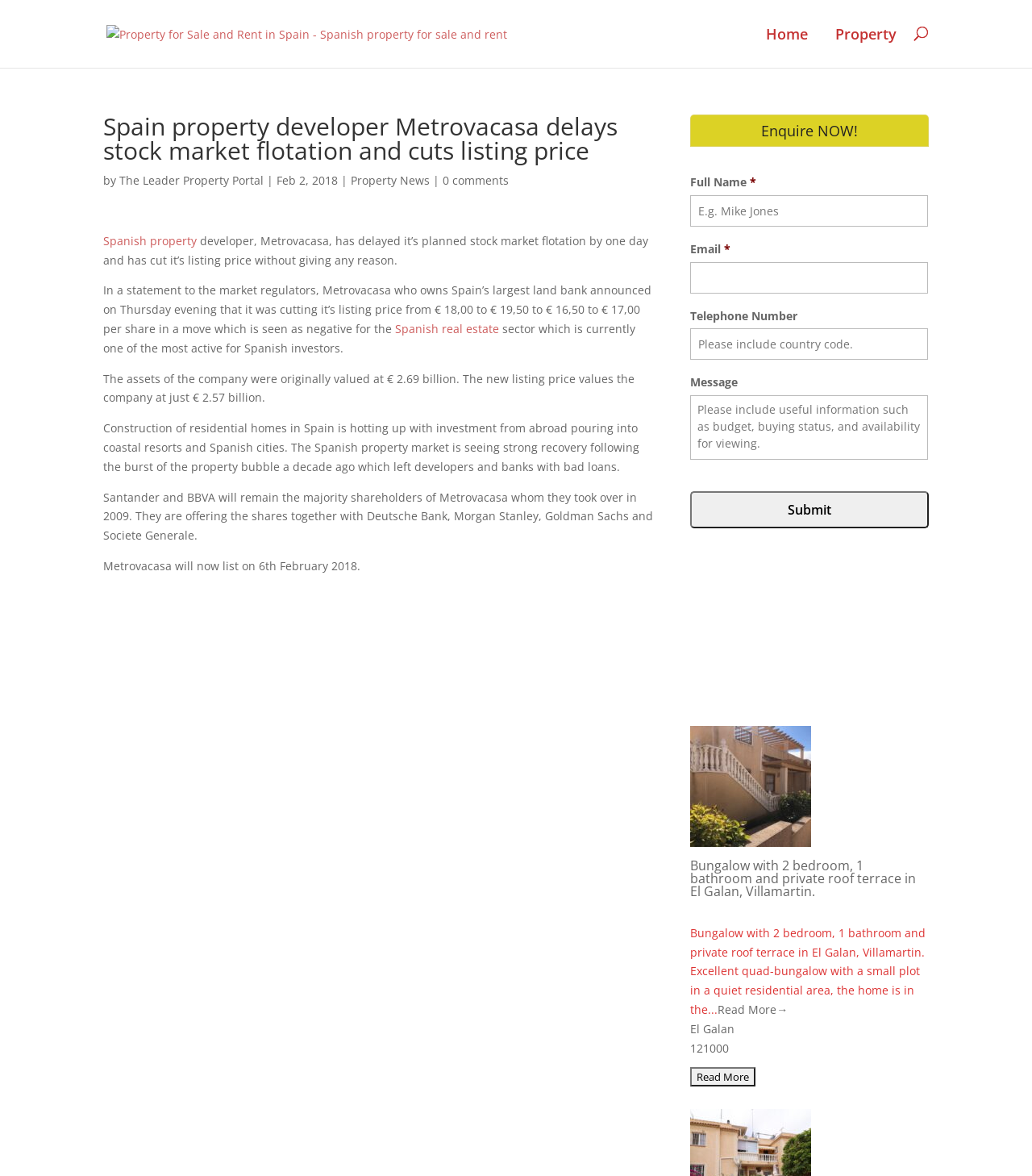Please determine the bounding box coordinates of the element to click in order to execute the following instruction: "Click on 'Property News'". The coordinates should be four float numbers between 0 and 1, specified as [left, top, right, bottom].

[0.34, 0.147, 0.416, 0.16]